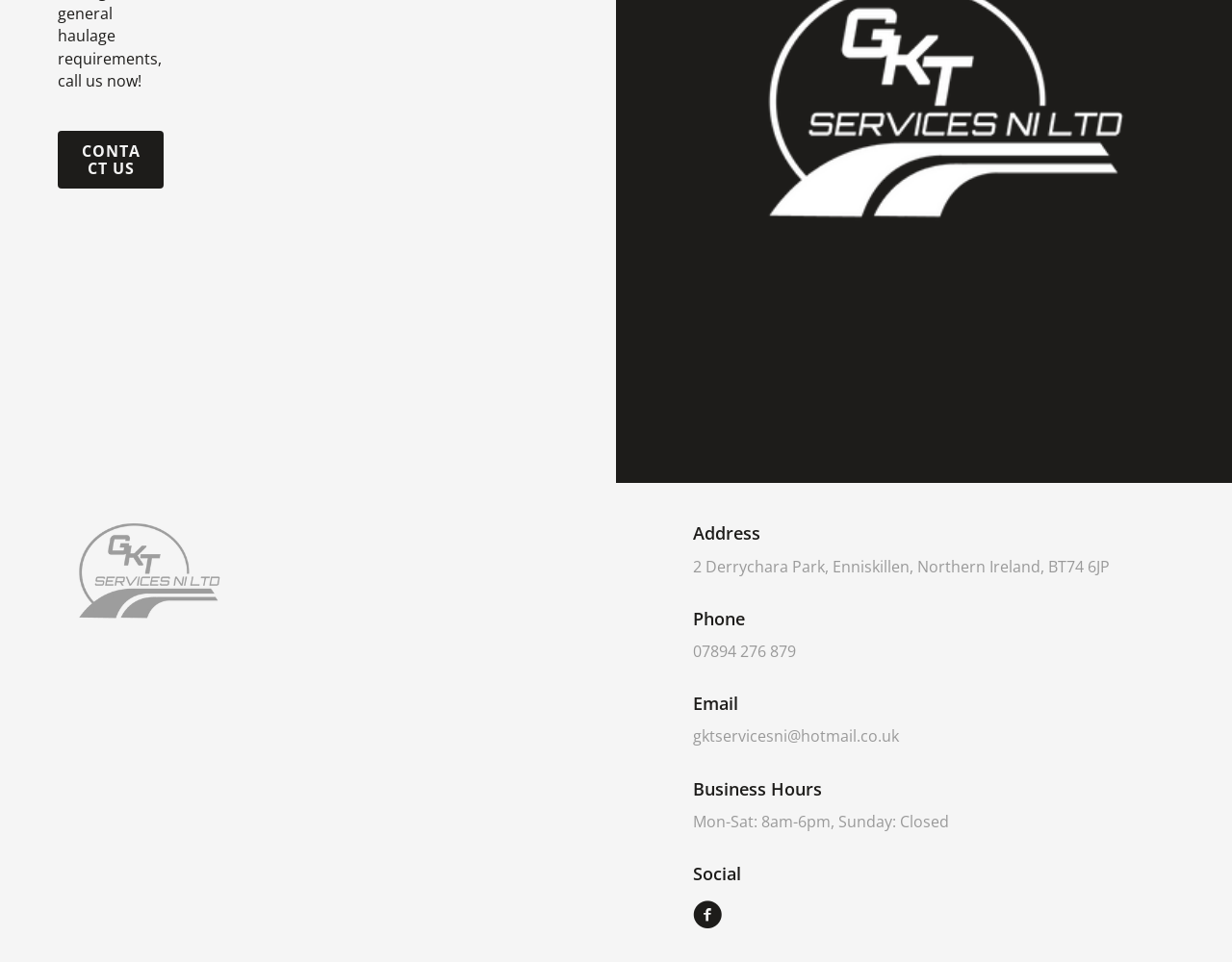Identify the bounding box for the UI element described as: "parent_node: Phone aria-label="Go to tel:07894276879"". Ensure the coordinates are four float numbers between 0 and 1, formatted as [left, top, right, bottom].

[0.562, 0.631, 0.938, 0.699]